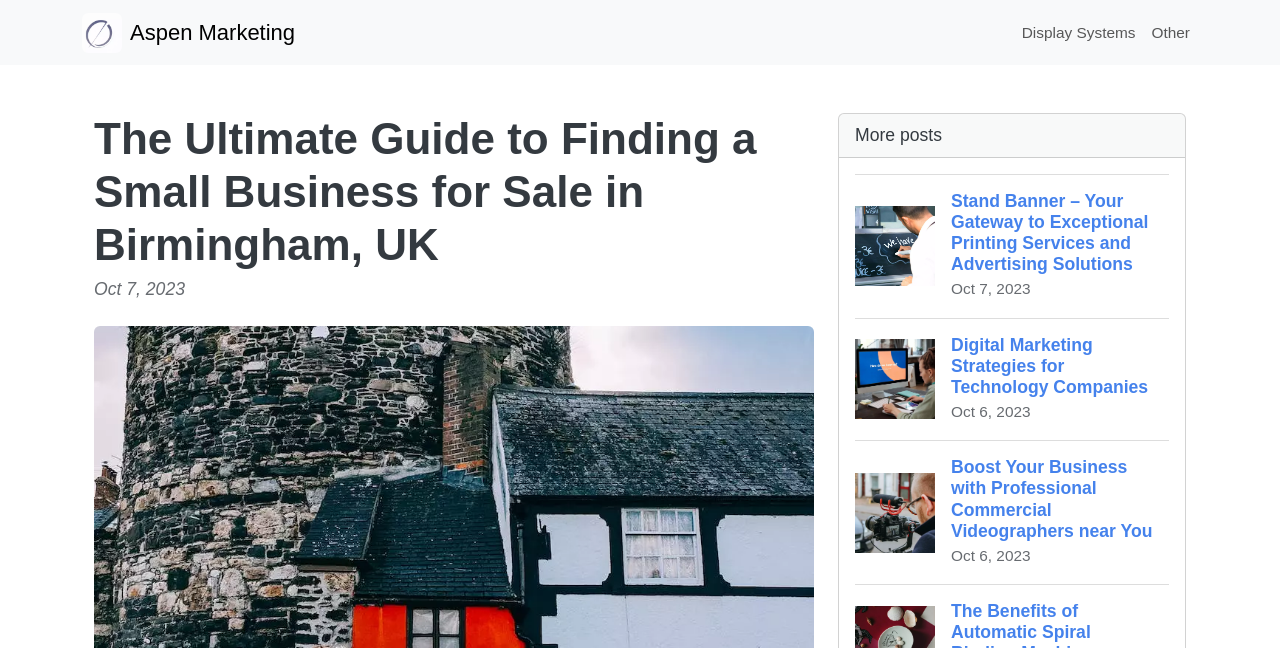Describe in detail what you see on the webpage.

The webpage is about FranchiseLocal, a guide to help navigate the world of franchising, marketing, and advertising, specifically for finding a small business for sale in Birmingham, UK. 

At the top left, there is a logo of Aspen Marketing. To the right of the logo, there are two links, "Display Systems" and "Other". 

Below the top section, there is a main header that reads "The Ultimate Guide to Finding a Small Business for Sale in Birmingham, UK", accompanied by a date "Oct 7, 2023". 

Underneath the main header, there are three links to articles, each with an image and a heading. The first article is about "Stand Banner – Your Gateway to Exceptional Printing Services and Advertising Solutions", published on Oct 7, 2023. The second article is about "Digital Marketing Strategies for Technology Companies", published on Oct 6, 2023. The third article is about "Boost Your Business with Professional Commercial Videographers near You", also published on Oct 6, 2023. 

Between the main header and the article links, there is a text "More posts".